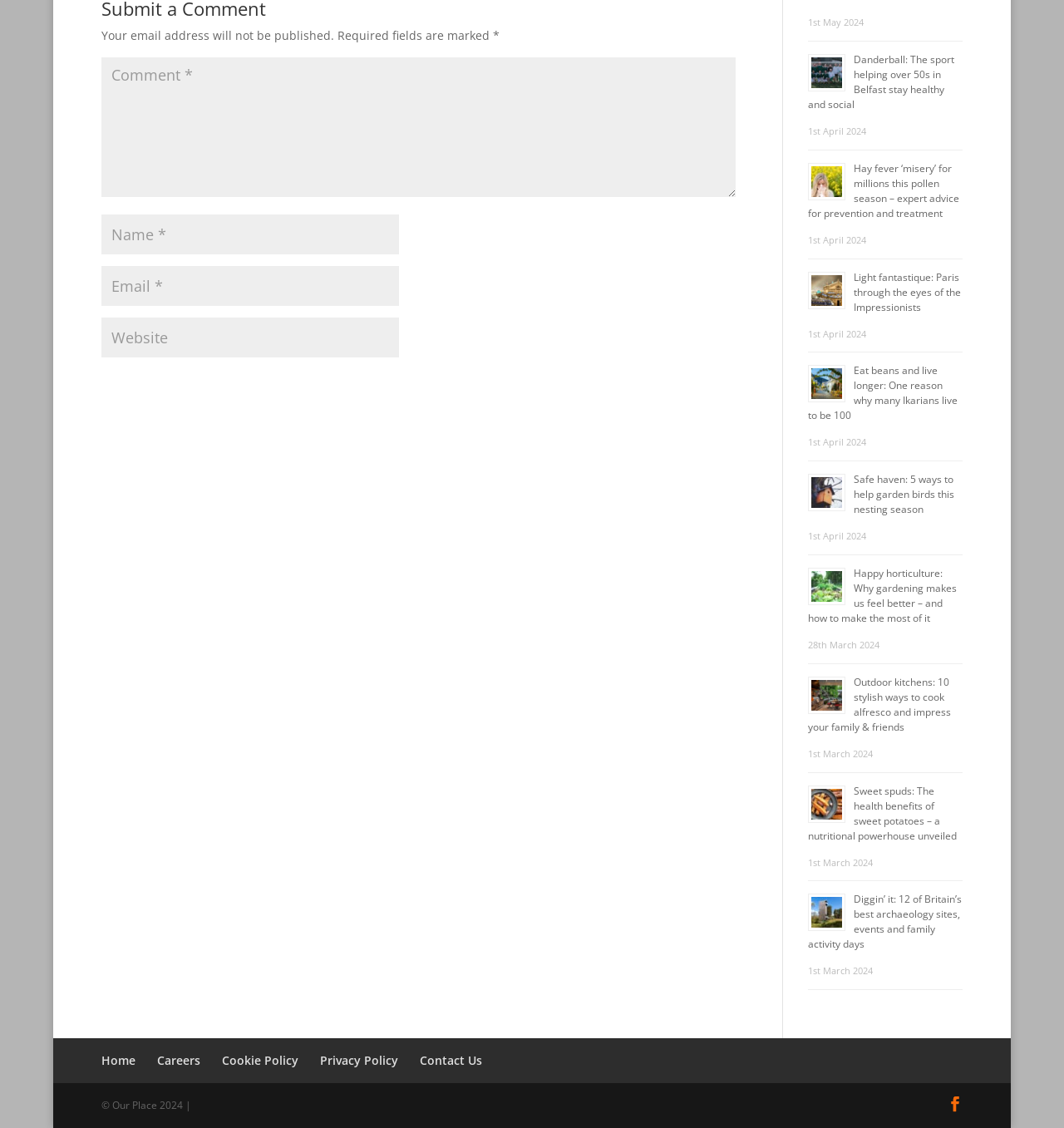Kindly determine the bounding box coordinates for the area that needs to be clicked to execute this instruction: "Click on the link 'Home'".

[0.095, 0.933, 0.127, 0.947]